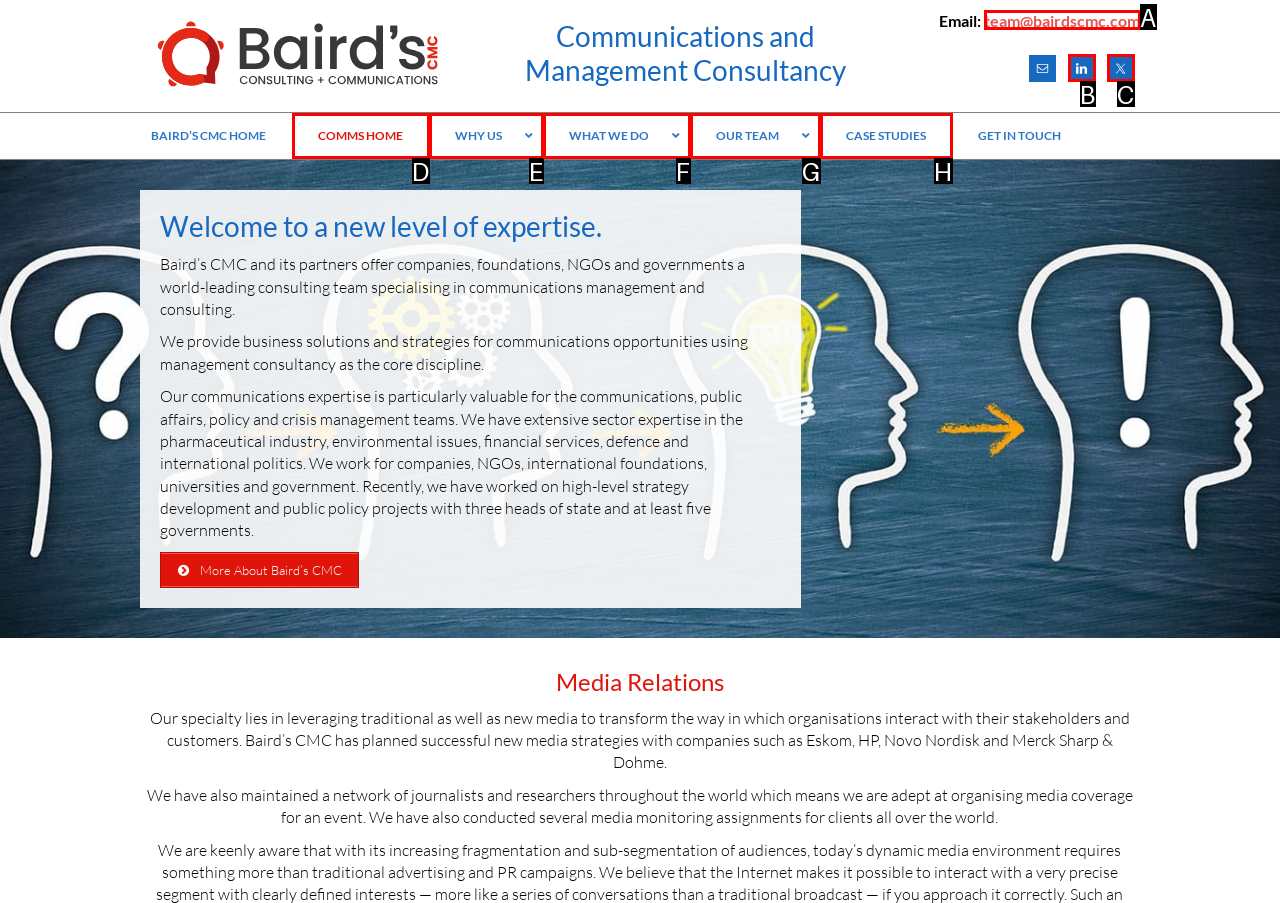From the given options, tell me which letter should be clicked to complete this task: Open the Email link
Answer with the letter only.

A